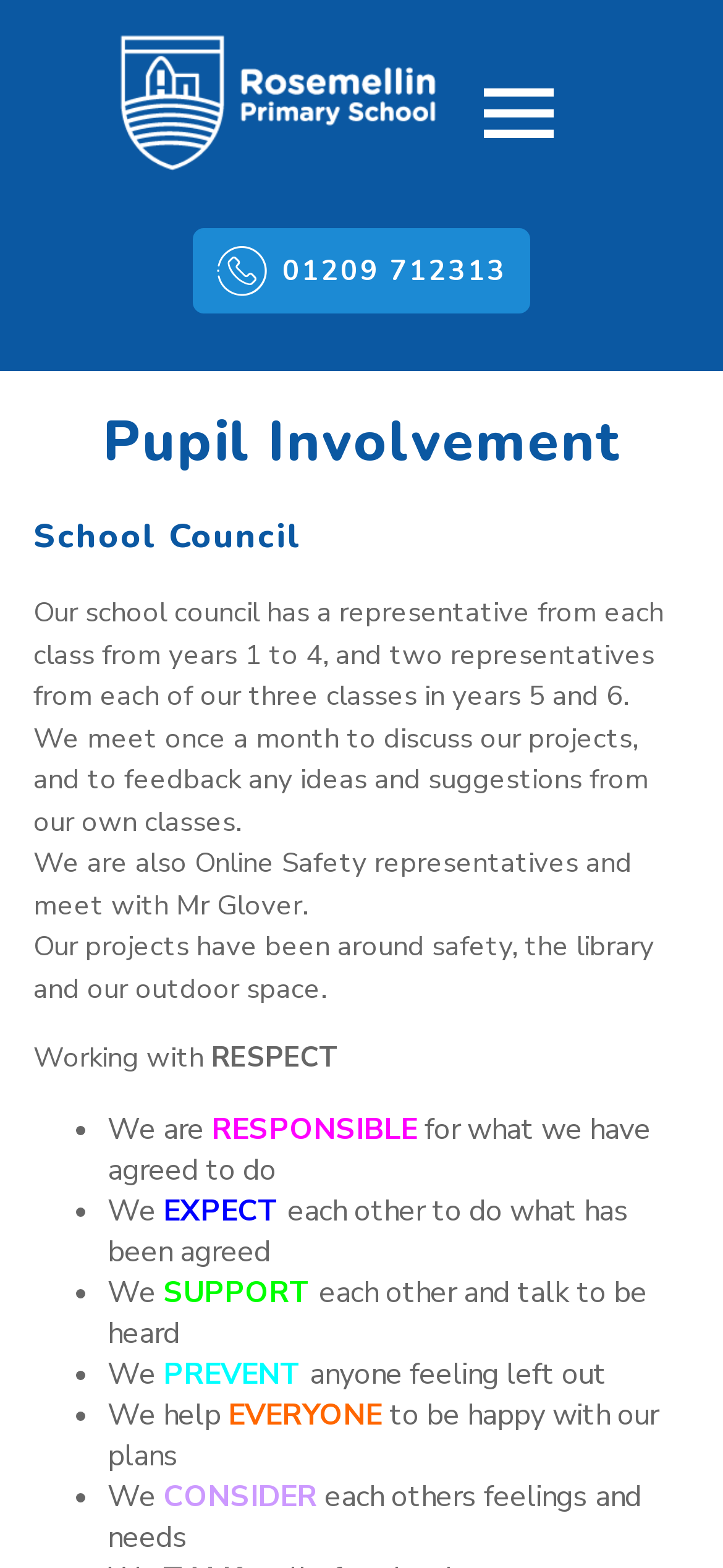Please provide a short answer using a single word or phrase for the question:
What values does the school council promote?

RESPECT